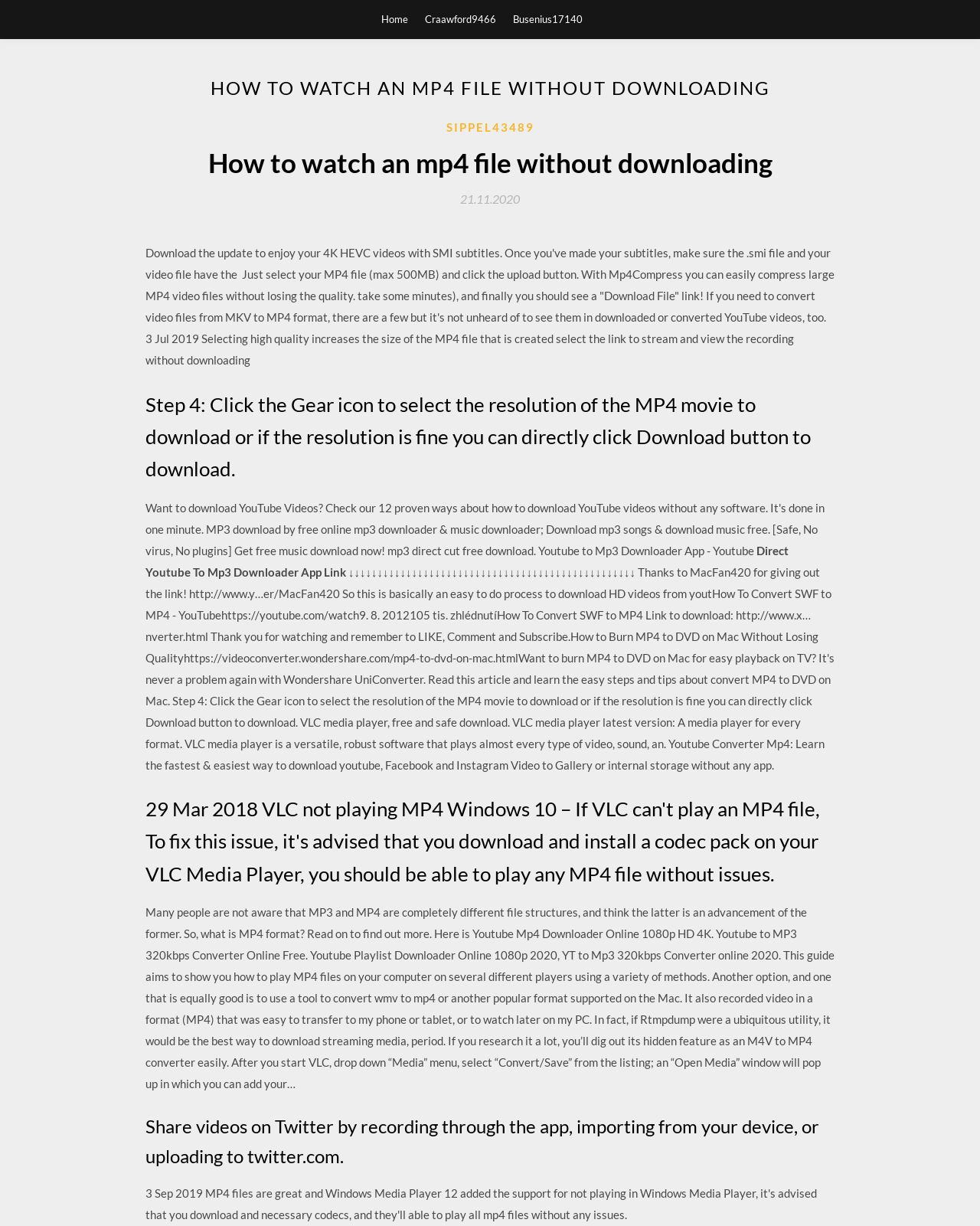Please look at the image and answer the question with a detailed explanation: What is the recommended solution for VLC not playing MP4 files?

According to the webpage, if VLC can't play an MP4 file, the recommended solution is to download and install a codec pack on the VLC Media Player, which should resolve the issue.